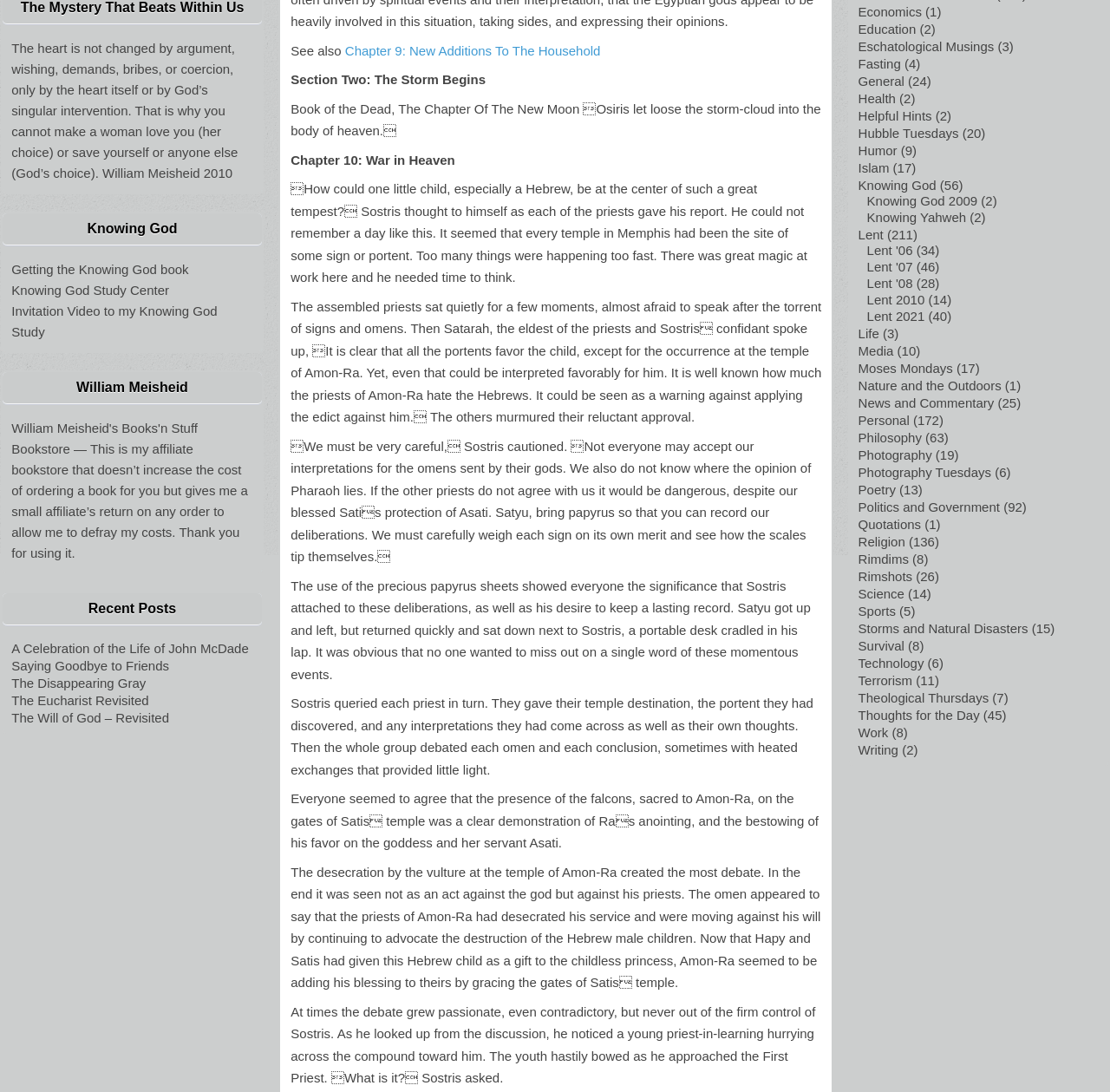Identify the bounding box for the UI element described as: "Getting the Knowing God book". The coordinates should be four float numbers between 0 and 1, i.e., [left, top, right, bottom].

[0.01, 0.24, 0.17, 0.254]